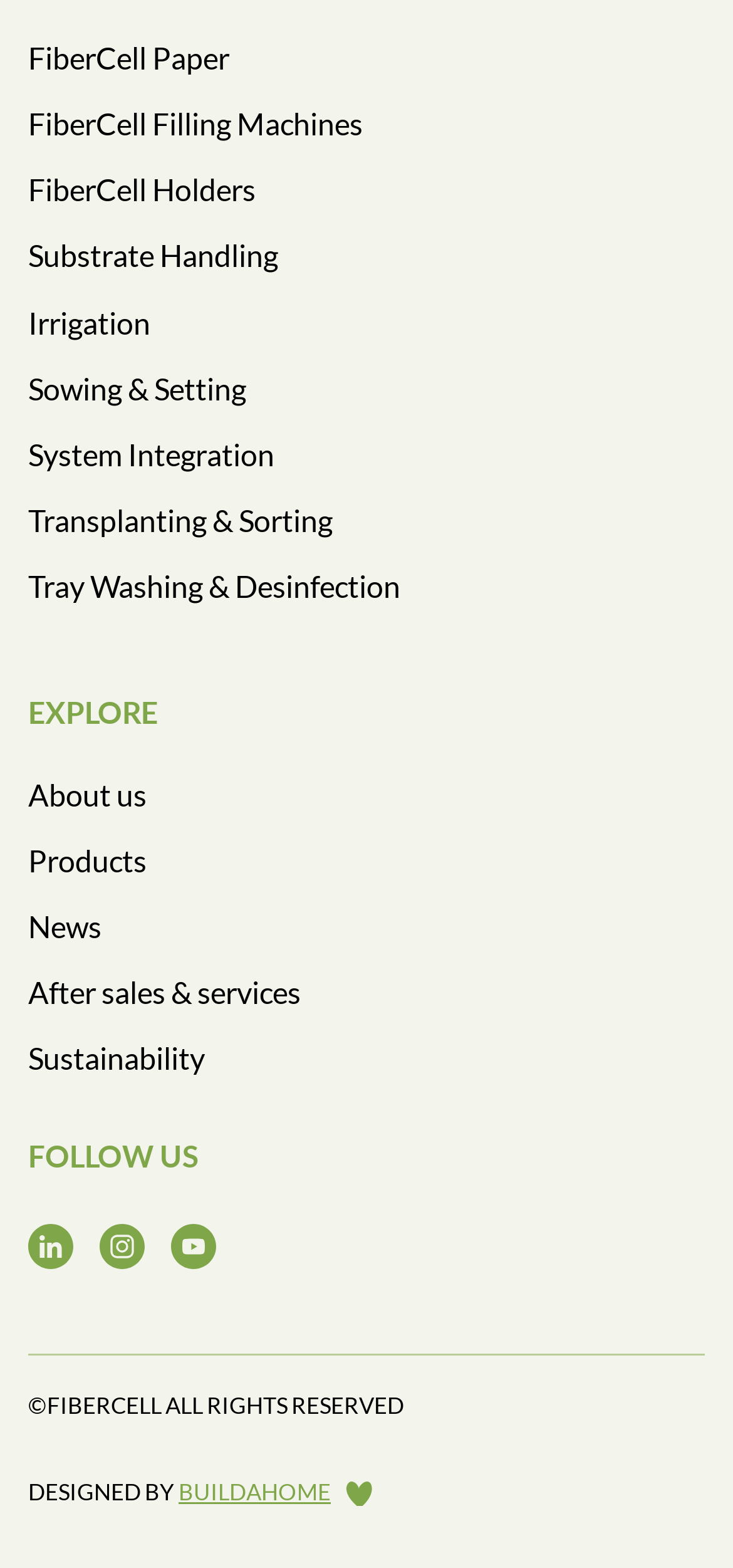What are the social media platforms linked?
Please respond to the question thoroughly and include all relevant details.

The social media platforms linked can be determined by looking at the links and images at the bottom of the page. There are three links with corresponding images, which are 'linkedin', 'instagram', and 'youtube'.